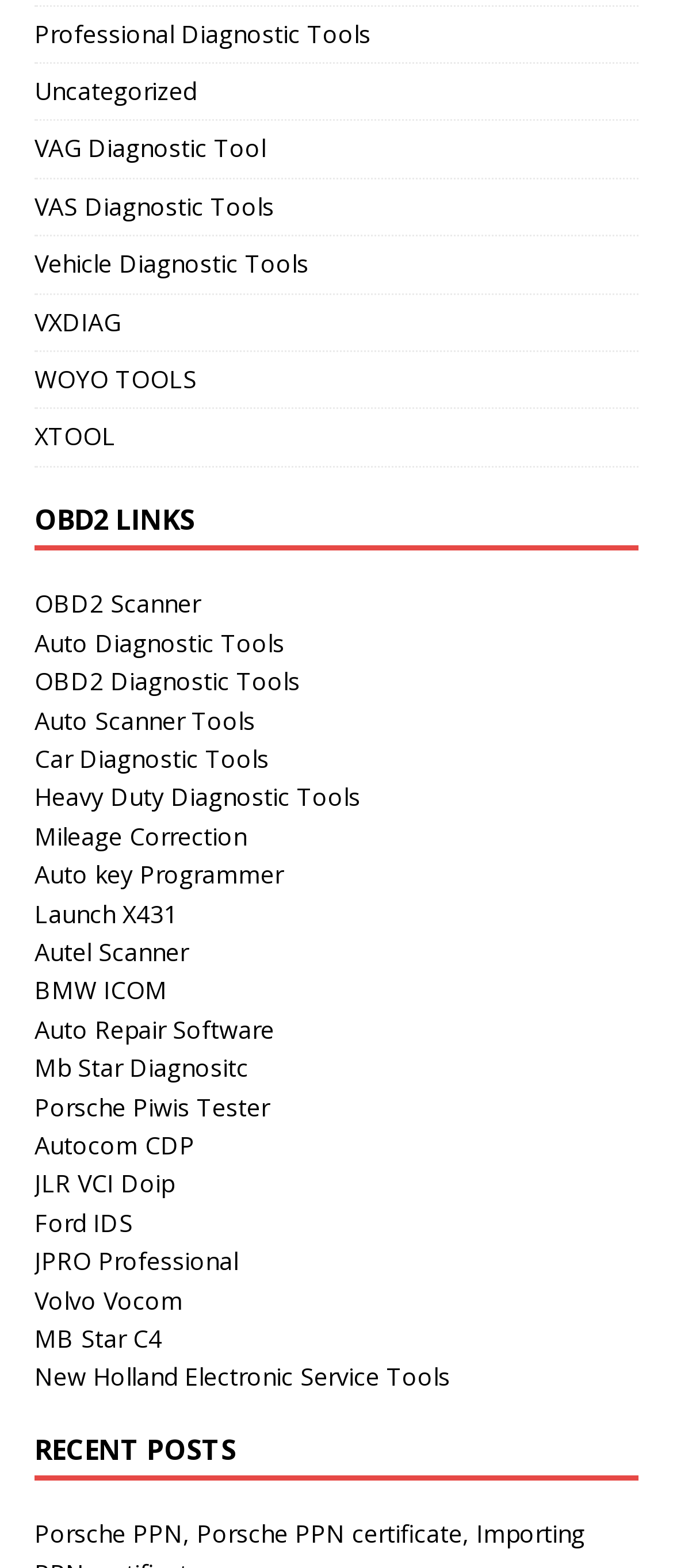Locate the bounding box coordinates of the element's region that should be clicked to carry out the following instruction: "Go to OBD2 Scanner". The coordinates need to be four float numbers between 0 and 1, i.e., [left, top, right, bottom].

[0.051, 0.375, 0.297, 0.396]